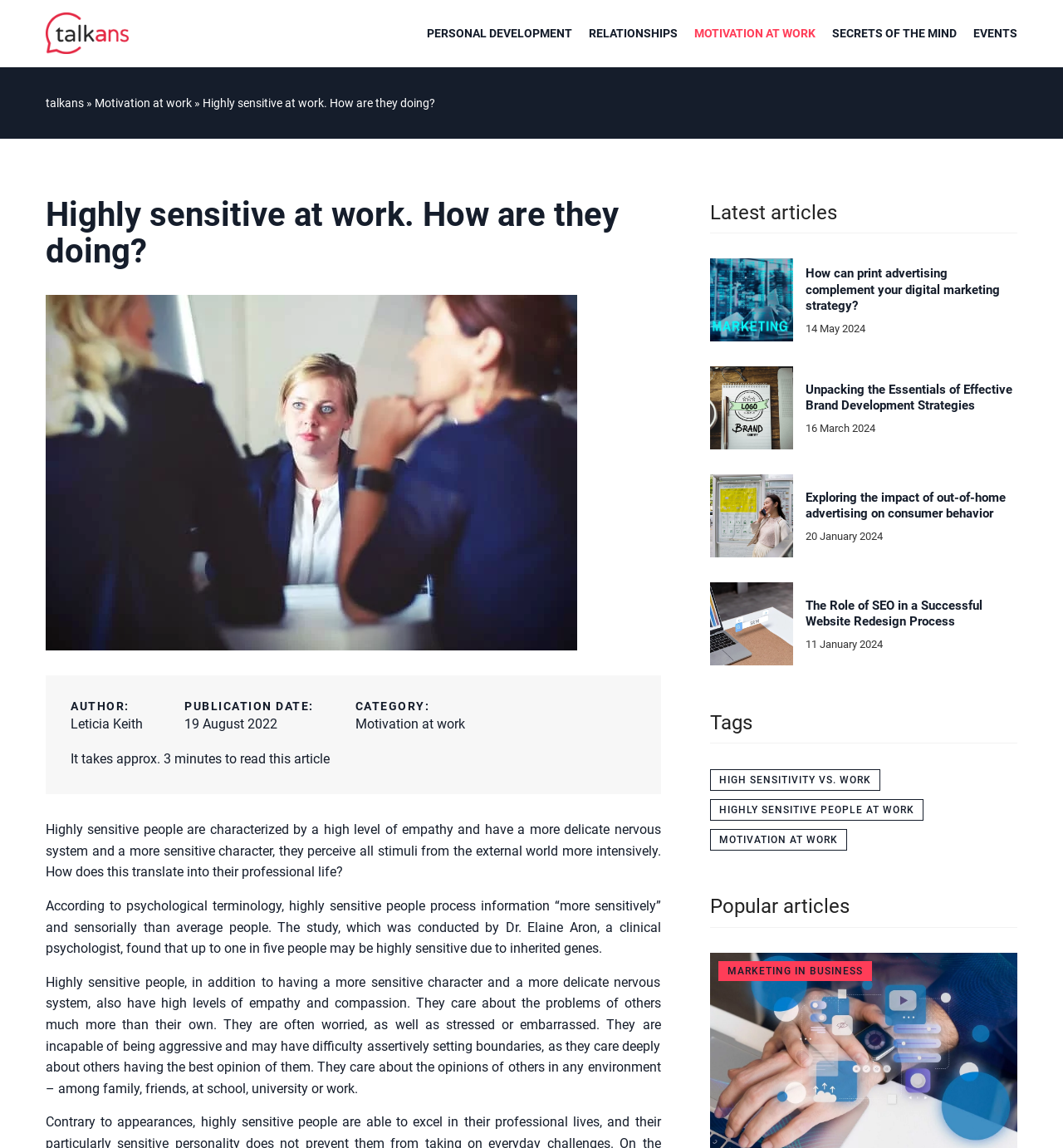Determine the bounding box coordinates of the clickable element necessary to fulfill the instruction: "Explore MOTIVATION AT WORK category". Provide the coordinates as four float numbers within the 0 to 1 range, i.e., [left, top, right, bottom].

[0.334, 0.624, 0.437, 0.637]